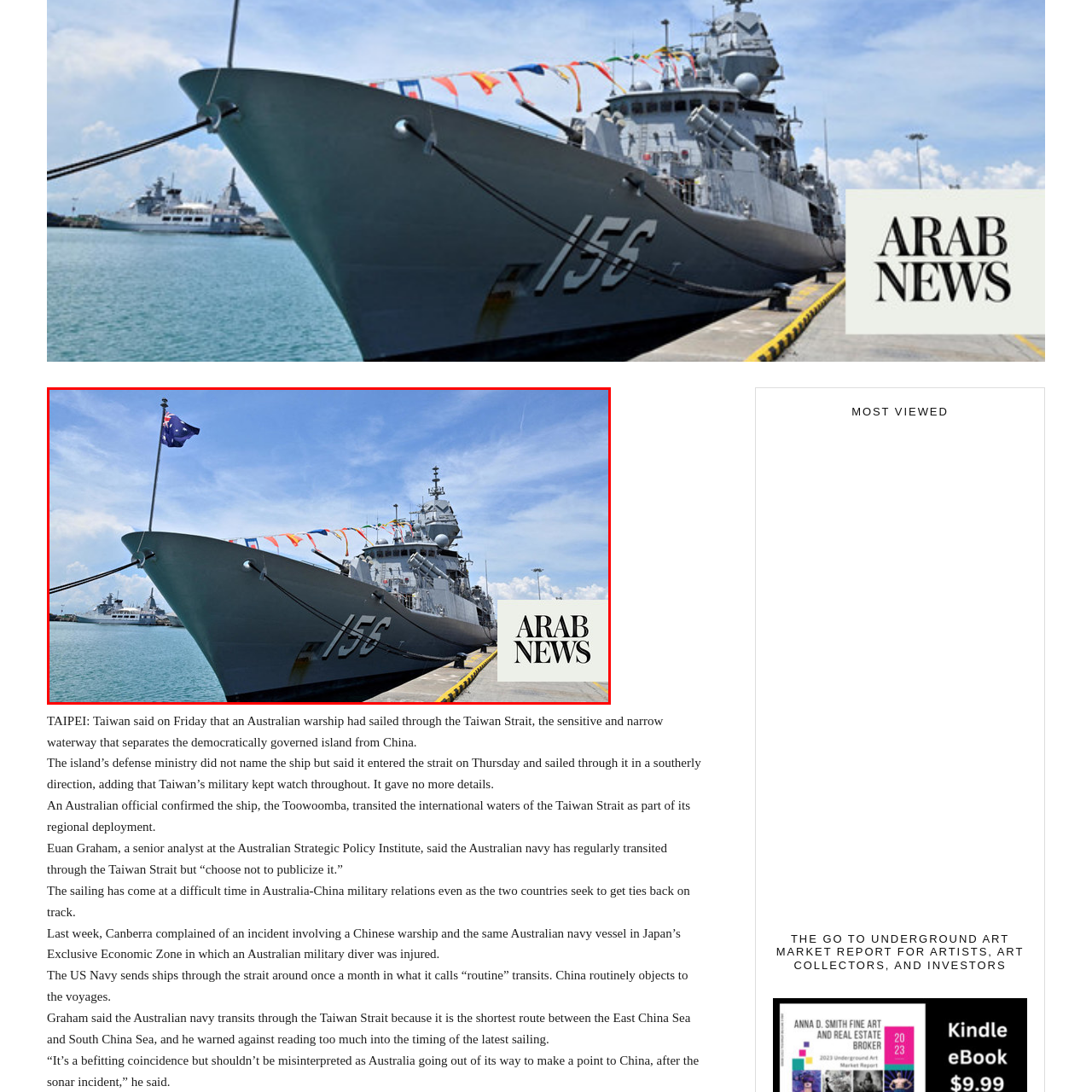What is the context of the Australian warship's presence?
Observe the image marked by the red bounding box and generate a detailed answer to the question.

The context of the Australian warship's presence can be inferred from the caption, which mentions that the ship's presence is significant amid ongoing geopolitical tensions in the region. This suggests that the warship's deployment is related to these tensions.